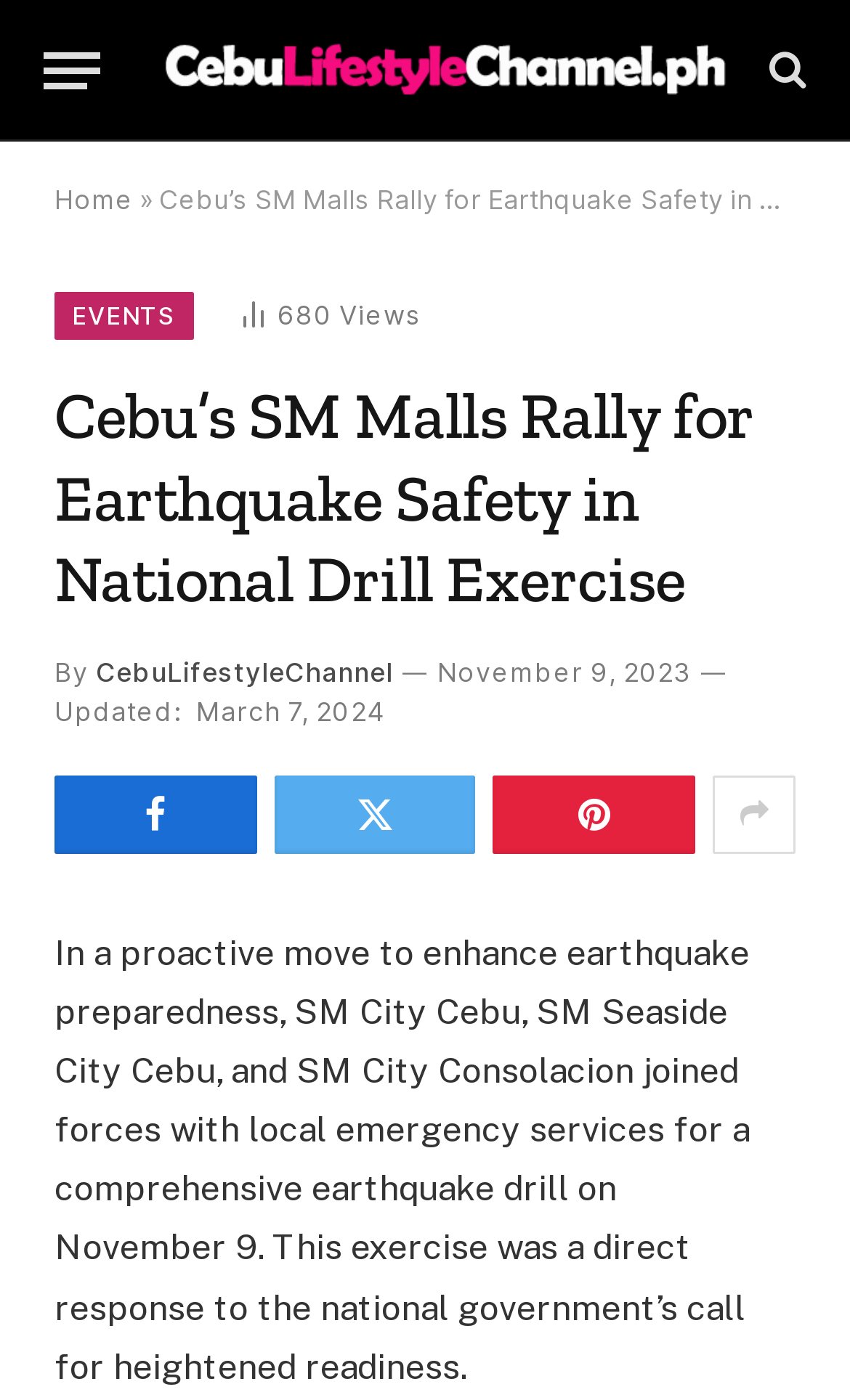How many article views are there?
Provide a detailed answer to the question using information from the image.

The number of article views can be found below the 'EVENTS' link, where it is written as '680 Article Views'.